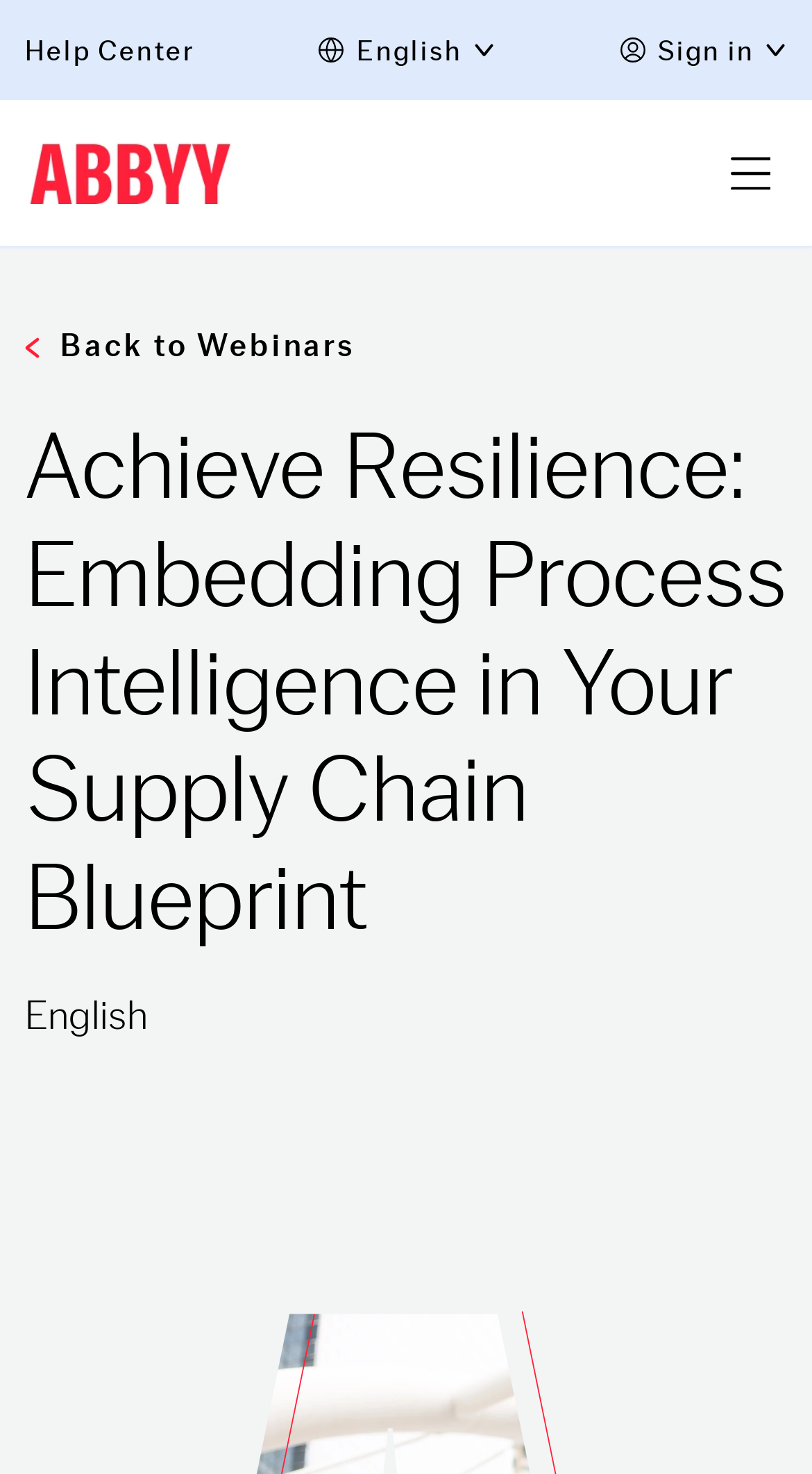Please extract the primary headline from the webpage.

Achieve Resilience: Embedding Process Intelligence in Your Supply Chain Blueprint